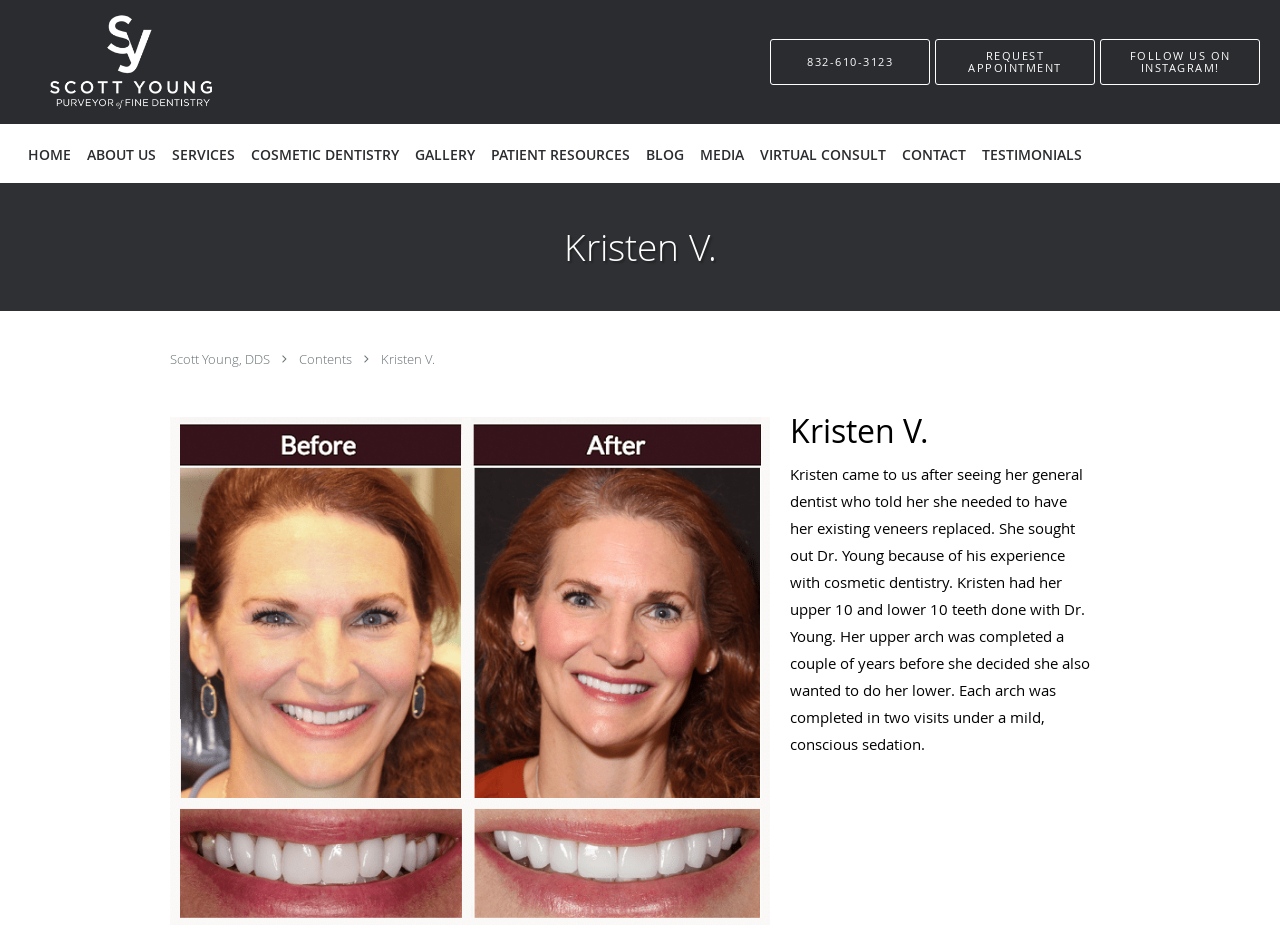Given the element description: "aria-label="Link to home page"", predict the bounding box coordinates of the UI element it refers to, using four float numbers between 0 and 1, i.e., [left, top, right, bottom].

[0.0, 0.0, 0.126, 0.13]